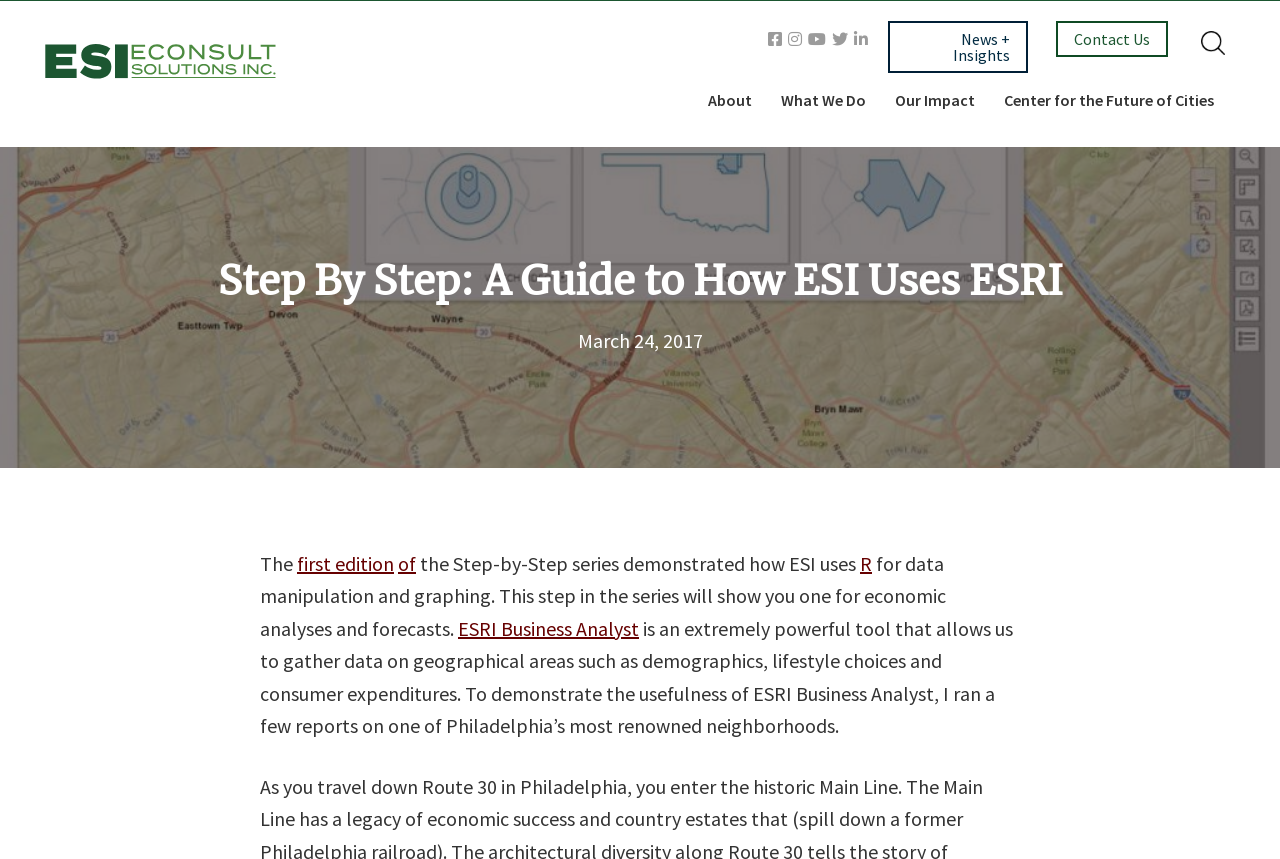Locate the bounding box of the user interface element based on this description: "first edition".

[0.232, 0.641, 0.308, 0.67]